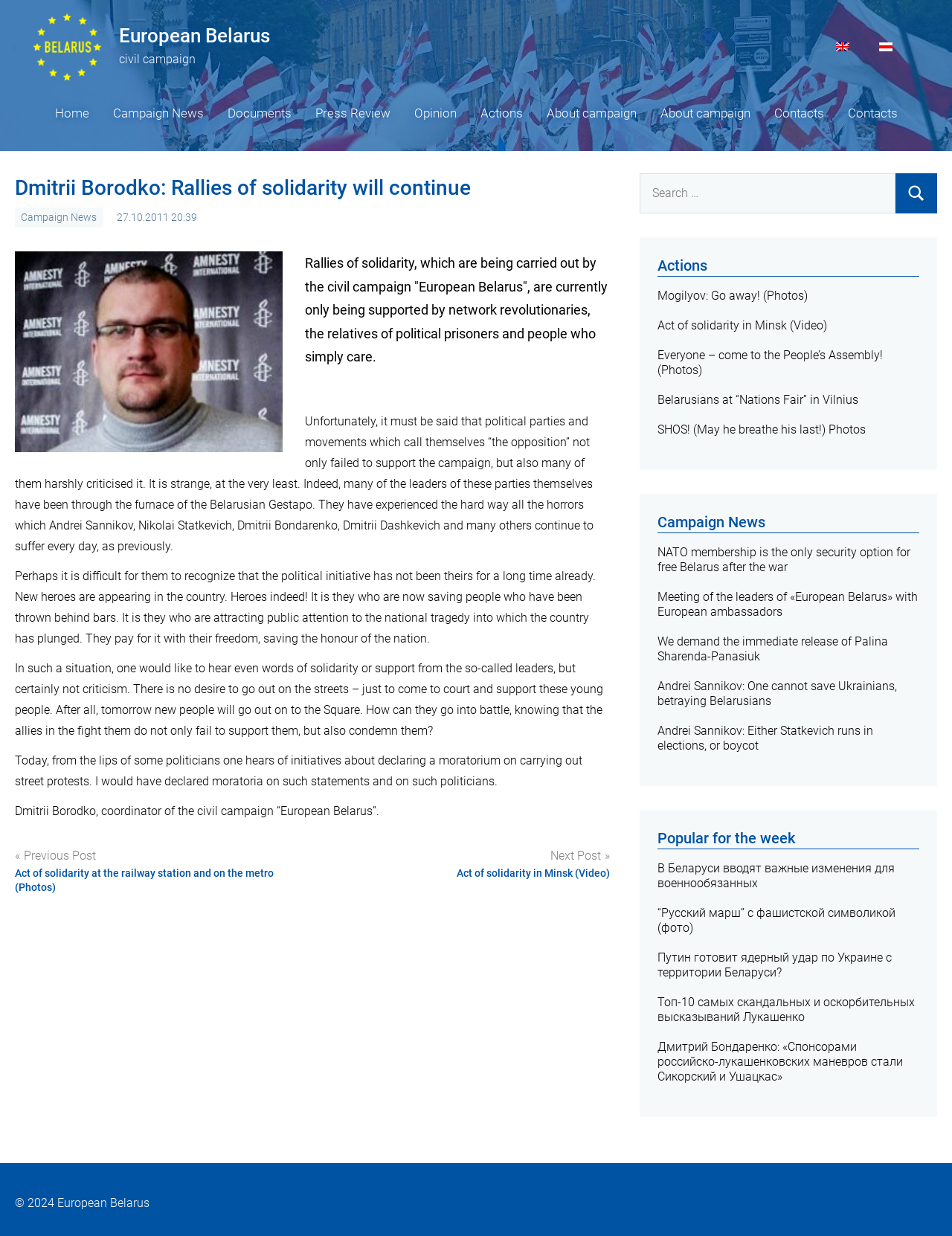Create a detailed narrative of the webpage’s visual and textual elements.

The webpage is about the European Belarus civil campaign, with a focus on rallies of solidarity. At the top, there is a navigation menu with links to "Home", "Campaign News", "Documents", "Press Review", "Opinion", "Actions", "About campaign", and "Contacts". Below this, there is a main section with an article titled "Dmitrii Borodko: Rallies of solidarity will continue". The article discusses the current state of the civil campaign, criticizing political parties and movements for not supporting the campaign and instead criticizing it. The author argues that new heroes are emerging in the country, saving people who have been thrown behind bars and attracting public attention to the national tragedy.

To the right of the article, there is a sidebar with links to various posts, including "Act of solidarity at the railway station and on the metro (Photos)", "Act of solidarity in Minsk (Video)", and others. Below this, there is a search box and a button. Further down, there are headings for "Actions", "Campaign News", and "Popular for the week", with links to various articles and news stories.

At the bottom of the page, there is a copyright notice "© 2024 European Belarus". There are also several images on the page, including a logo for "European Belarus" and flags representing different languages. Overall, the webpage appears to be a news and information site for the European Belarus civil campaign, with a focus on promoting solidarity and supporting those who have been imprisoned or persecuted.